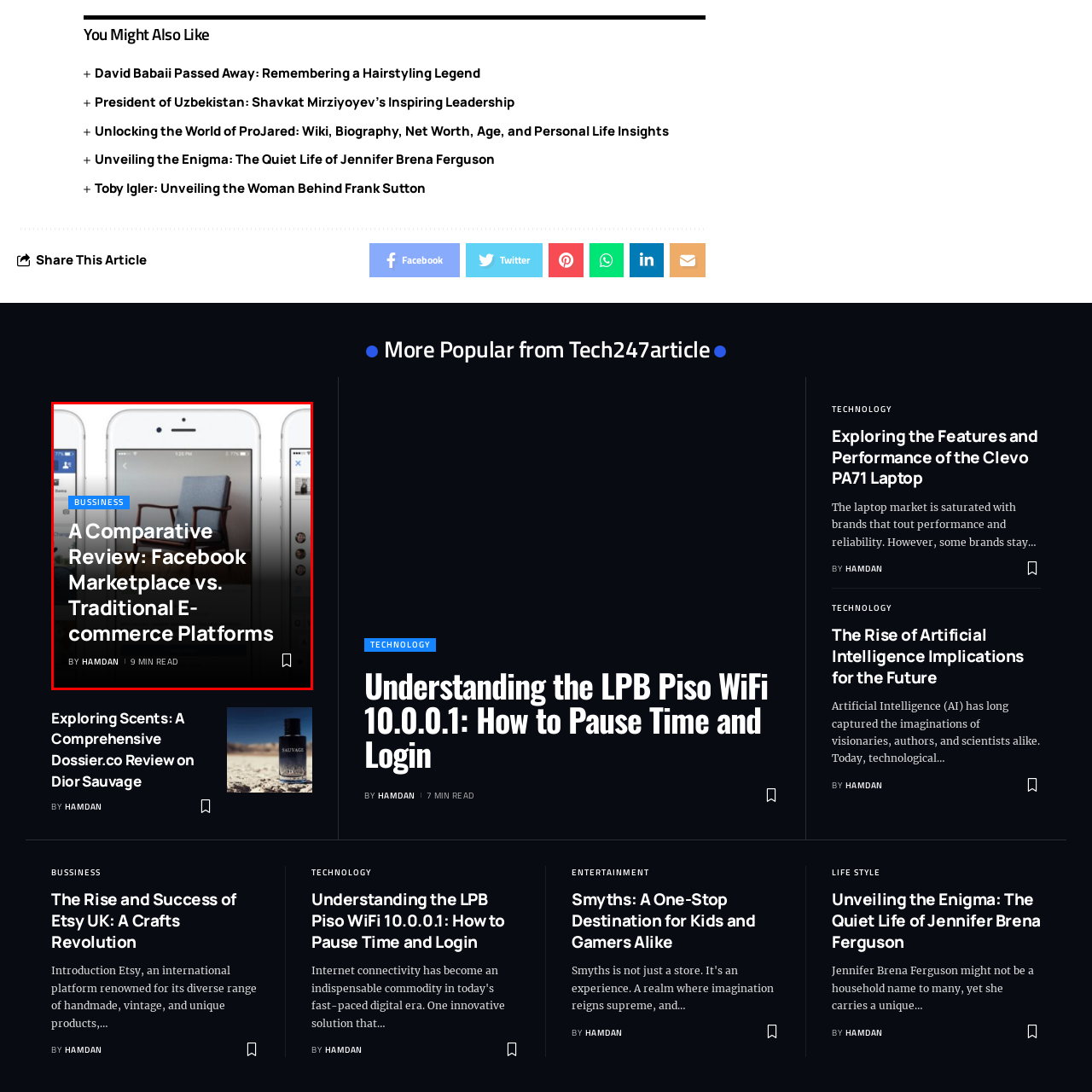Examine the image inside the red bounding box and deliver a thorough answer to the question that follows, drawing information from the image: How long does it take to read the article?

The text on the mobile phone screen indicates a reading time of 9 minutes, which suggests that the article is a moderately lengthy piece that requires a certain amount of time to read and understand.